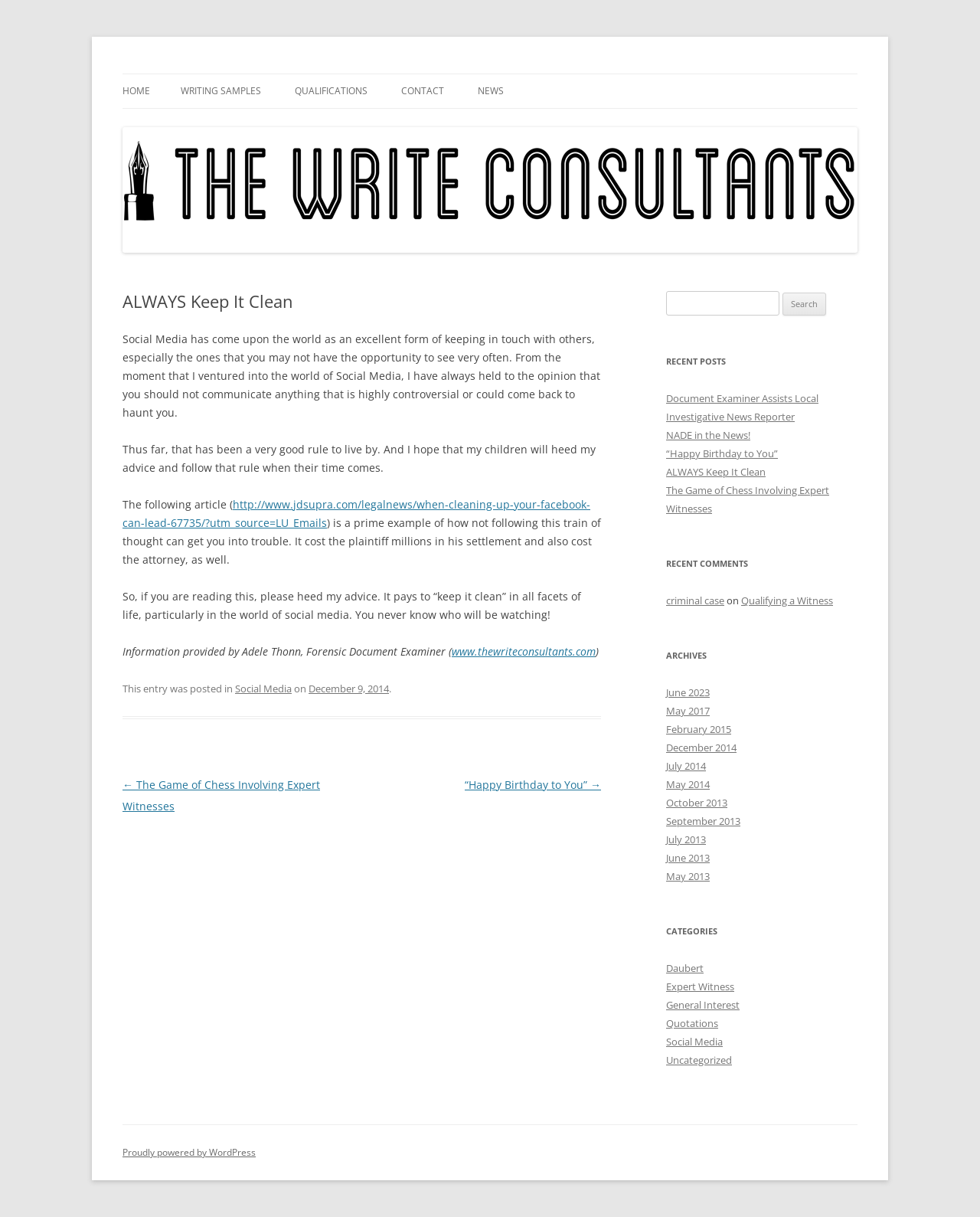Locate the bounding box coordinates of the clickable area to execute the instruction: "Click on the 'CONTACT' link". Provide the coordinates as four float numbers between 0 and 1, represented as [left, top, right, bottom].

[0.409, 0.061, 0.453, 0.089]